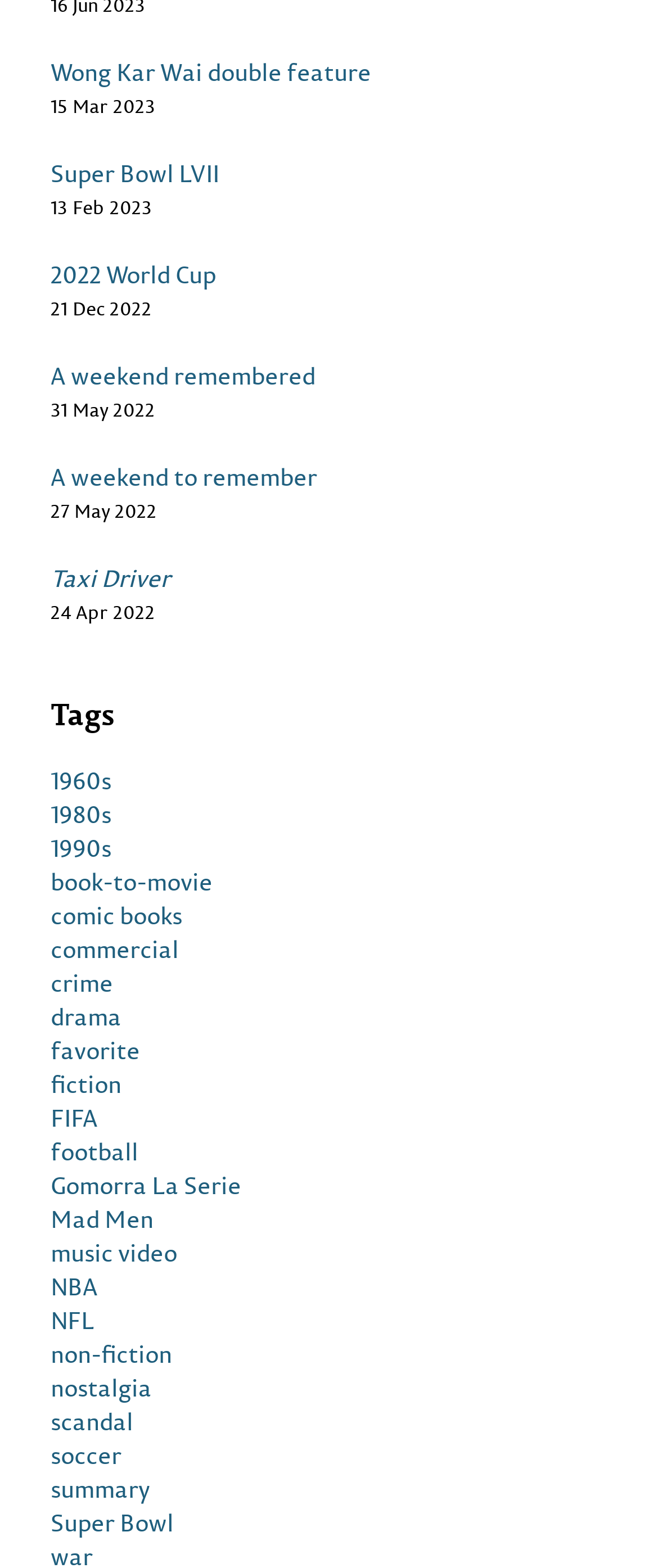Please identify the coordinates of the bounding box that should be clicked to fulfill this instruction: "View the details of 2022 World Cup".

[0.077, 0.164, 0.949, 0.186]